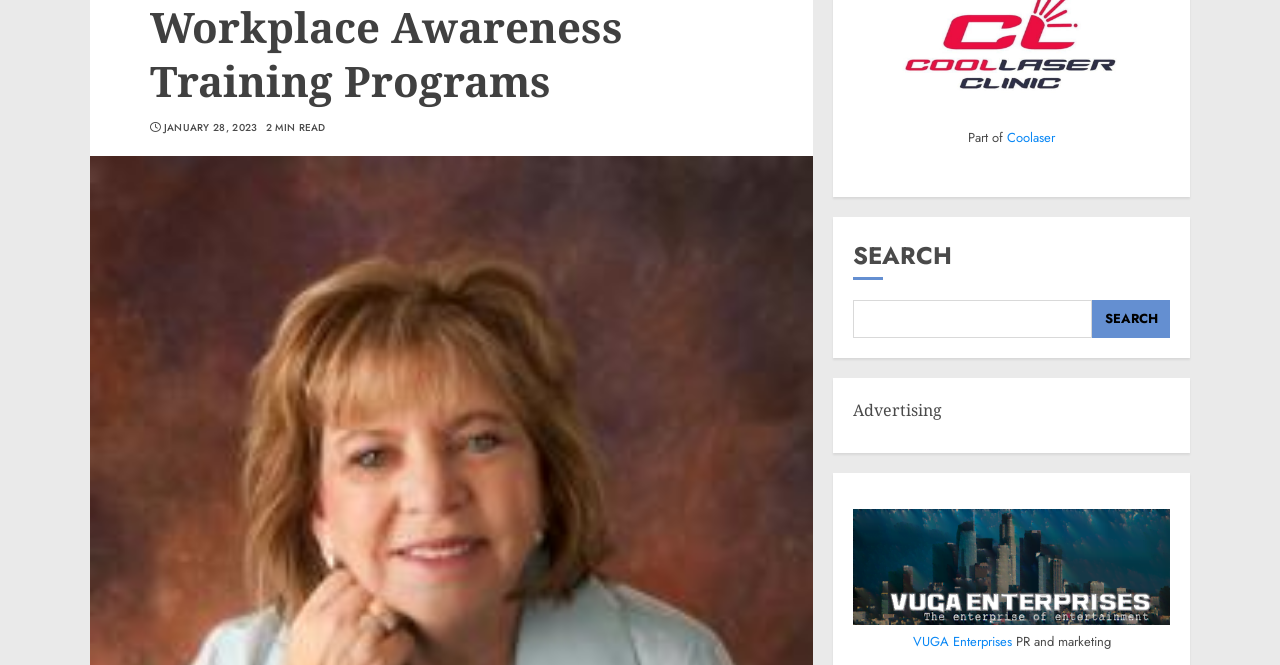Please determine the bounding box coordinates for the UI element described here. Use the format (top-left x, top-left y, bottom-right x, bottom-right y) with values bounded between 0 and 1: parent_node: Part of Coolaser

[0.667, 0.145, 0.914, 0.18]